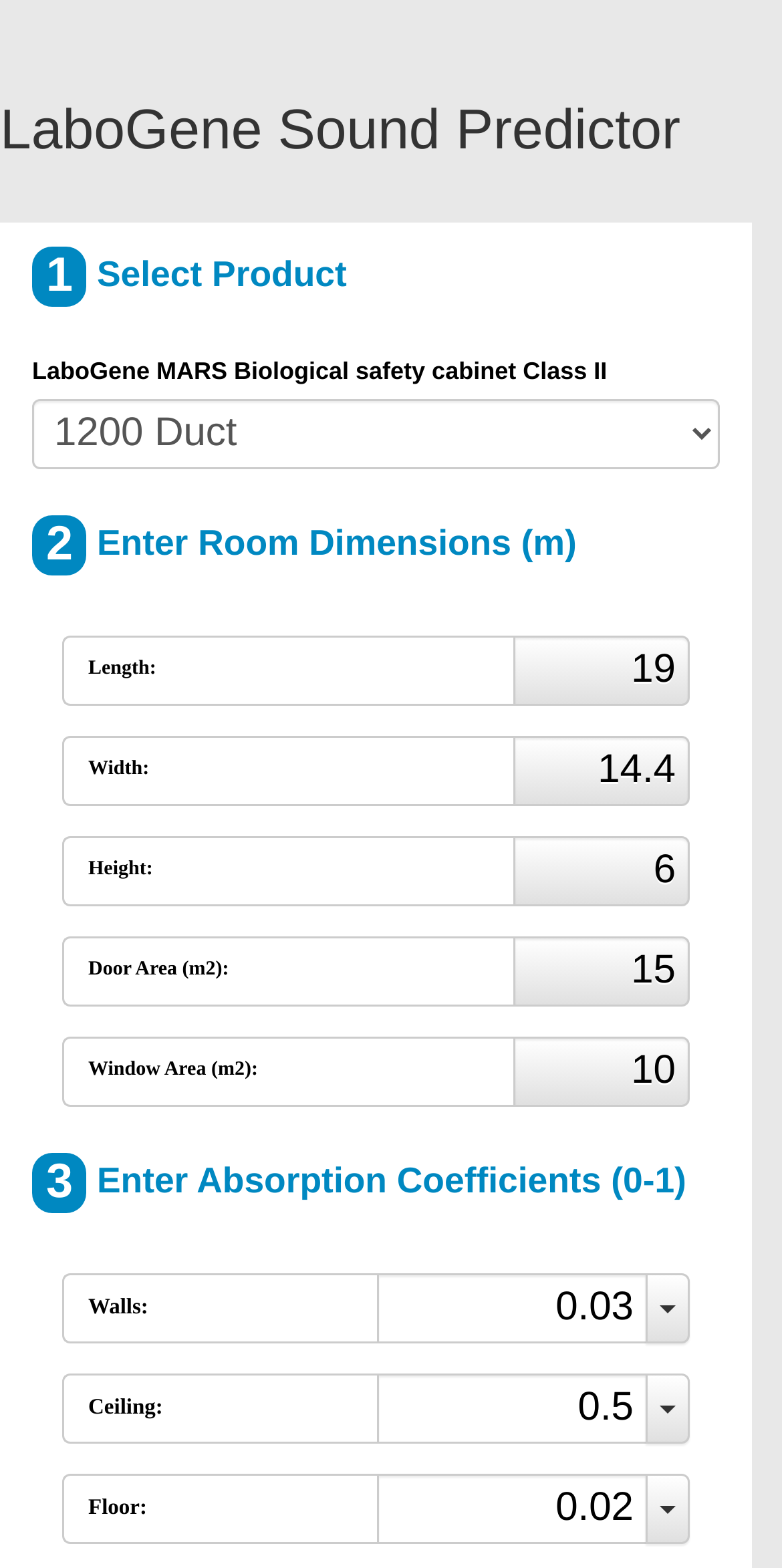Determine the bounding box coordinates of the element that should be clicked to execute the following command: "Check out Luxury Villa Phuket".

None